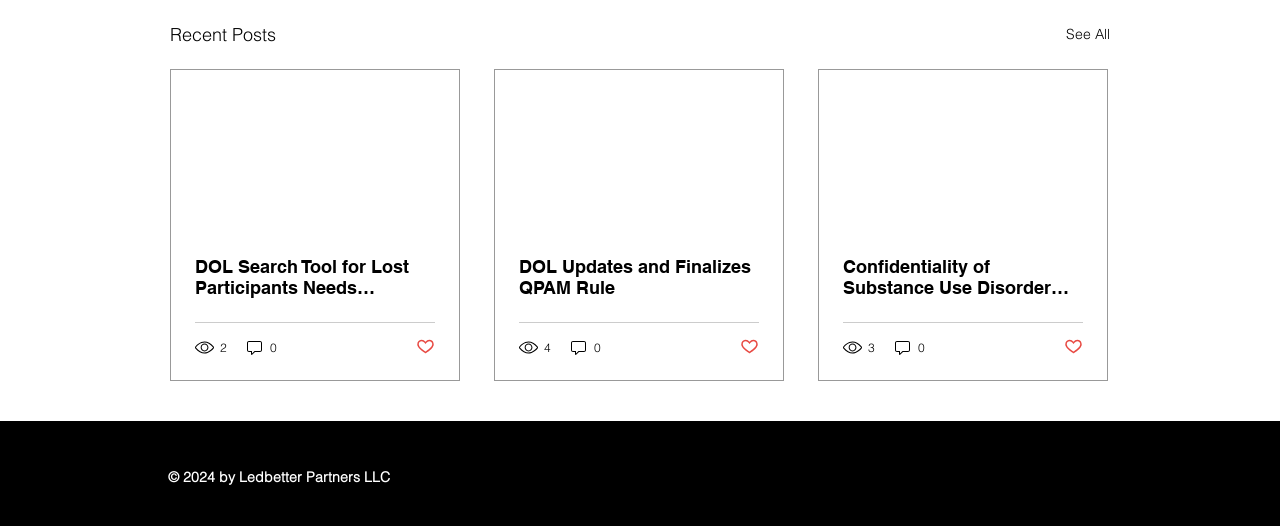Identify the bounding box coordinates of the element that should be clicked to fulfill this task: "See all recent posts". The coordinates should be provided as four float numbers between 0 and 1, i.e., [left, top, right, bottom].

[0.833, 0.038, 0.867, 0.094]